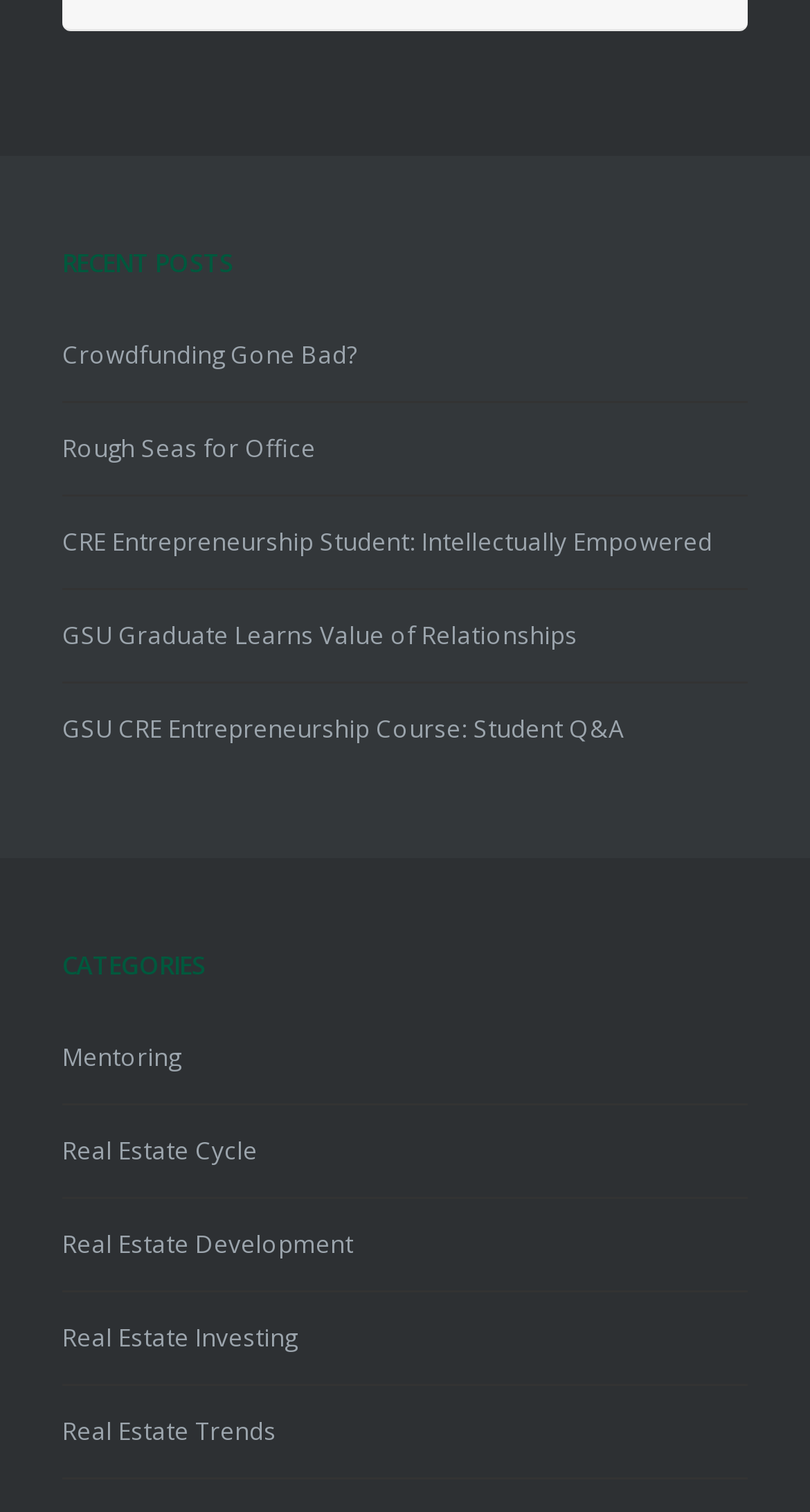Please mark the bounding box coordinates of the area that should be clicked to carry out the instruction: "learn about Real Estate Trends".

[0.077, 0.936, 0.341, 0.957]